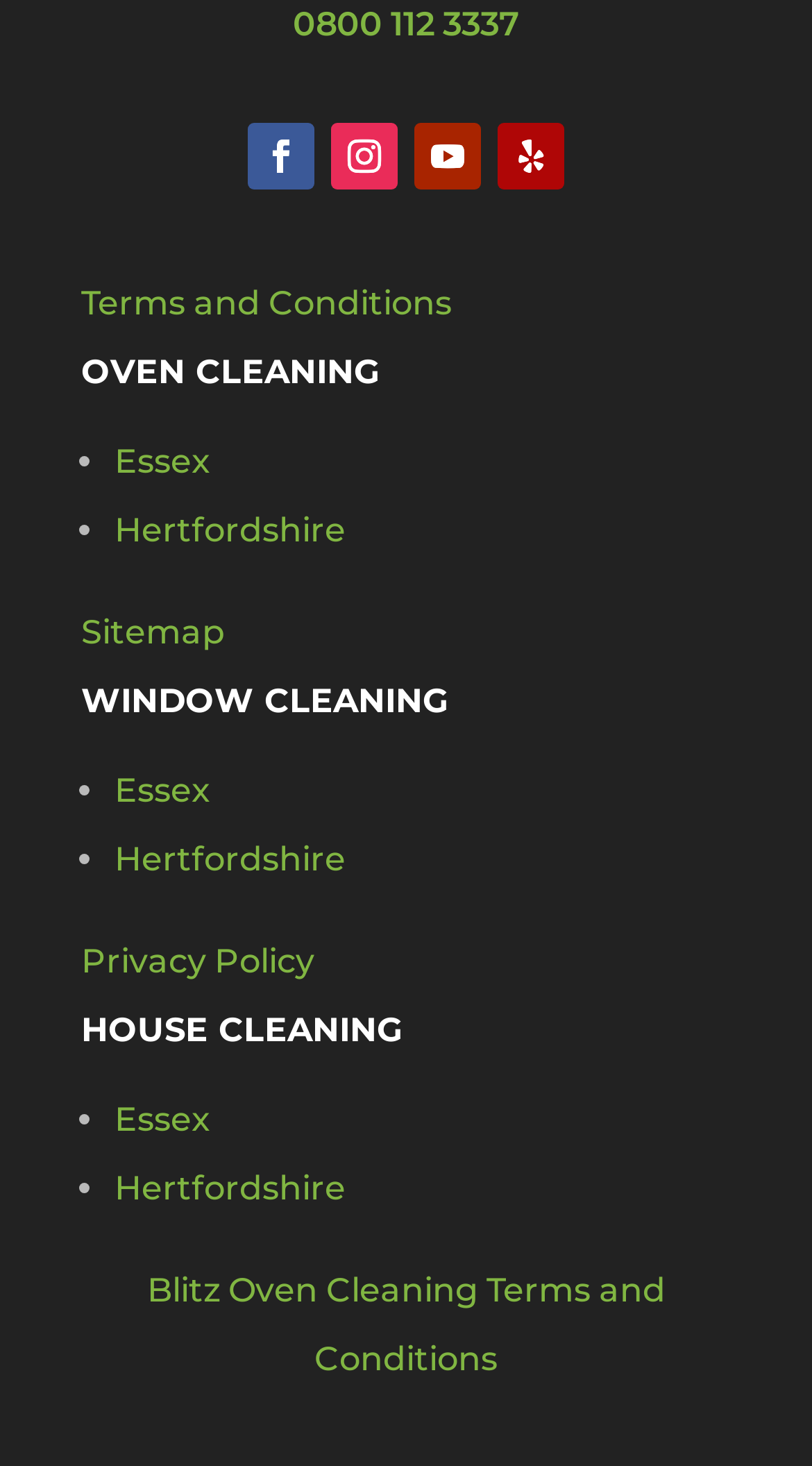Answer succinctly with a single word or phrase:
What services are offered in Essex?

Oven cleaning, Window cleaning, House cleaning